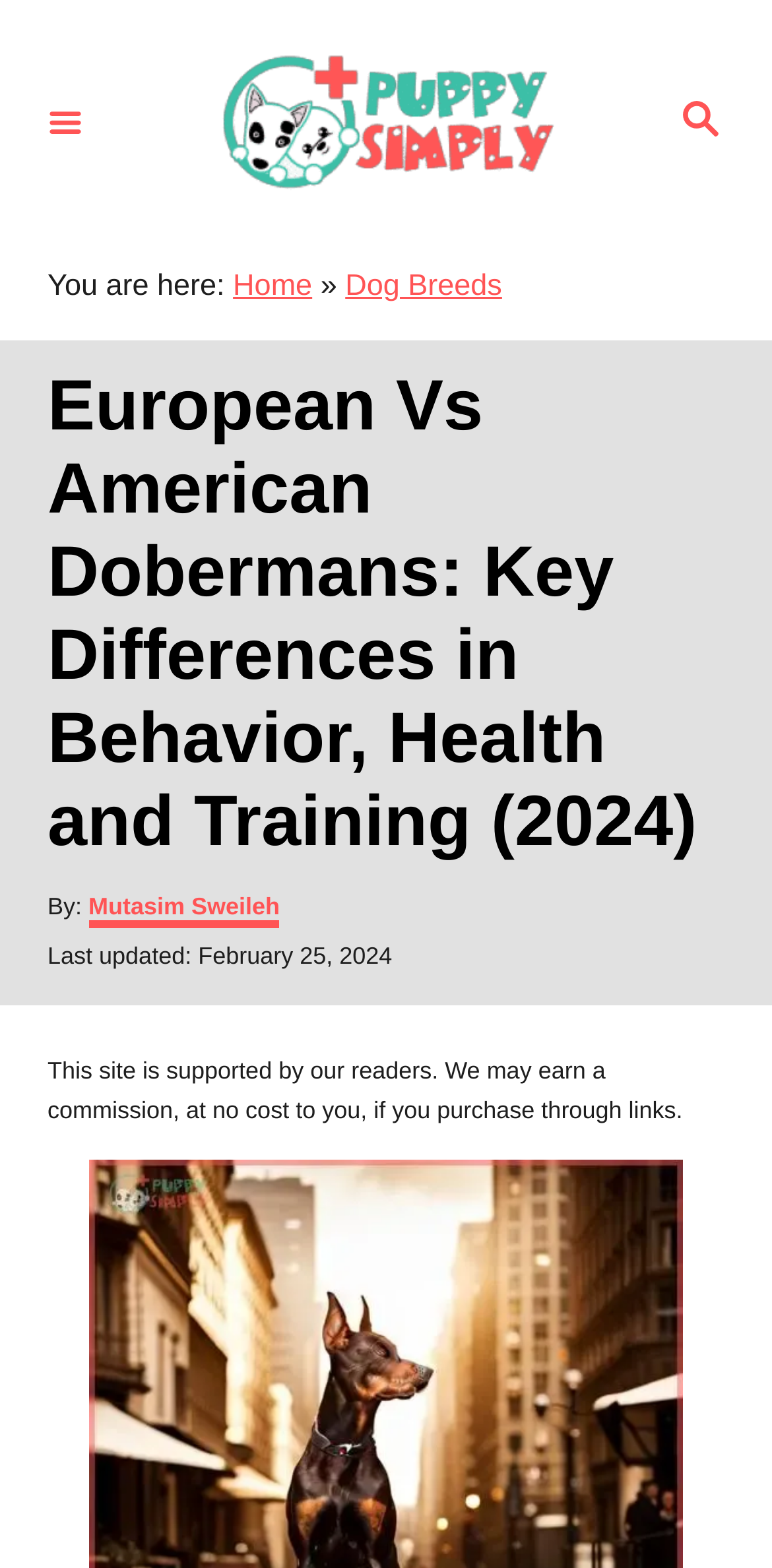Locate the bounding box for the described UI element: "parent_node: Search title="PuppySimply"". Ensure the coordinates are four float numbers between 0 and 1, formatted as [left, top, right, bottom].

[0.169, 0.03, 0.815, 0.125]